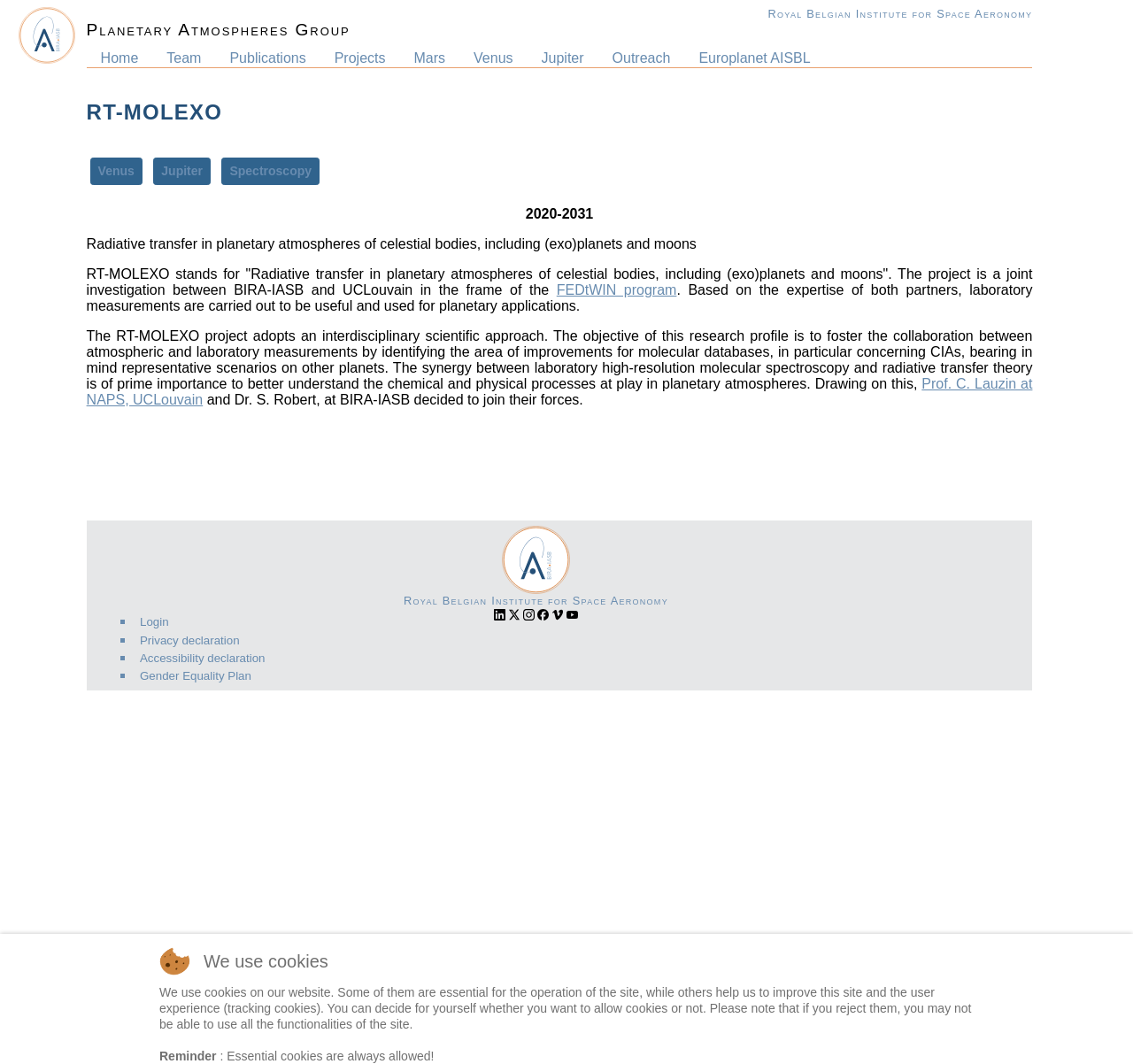Identify the bounding box coordinates of the clickable region necessary to fulfill the following instruction: "Login to the website". The bounding box coordinates should be four float numbers between 0 and 1, i.e., [left, top, right, bottom].

[0.123, 0.579, 0.149, 0.591]